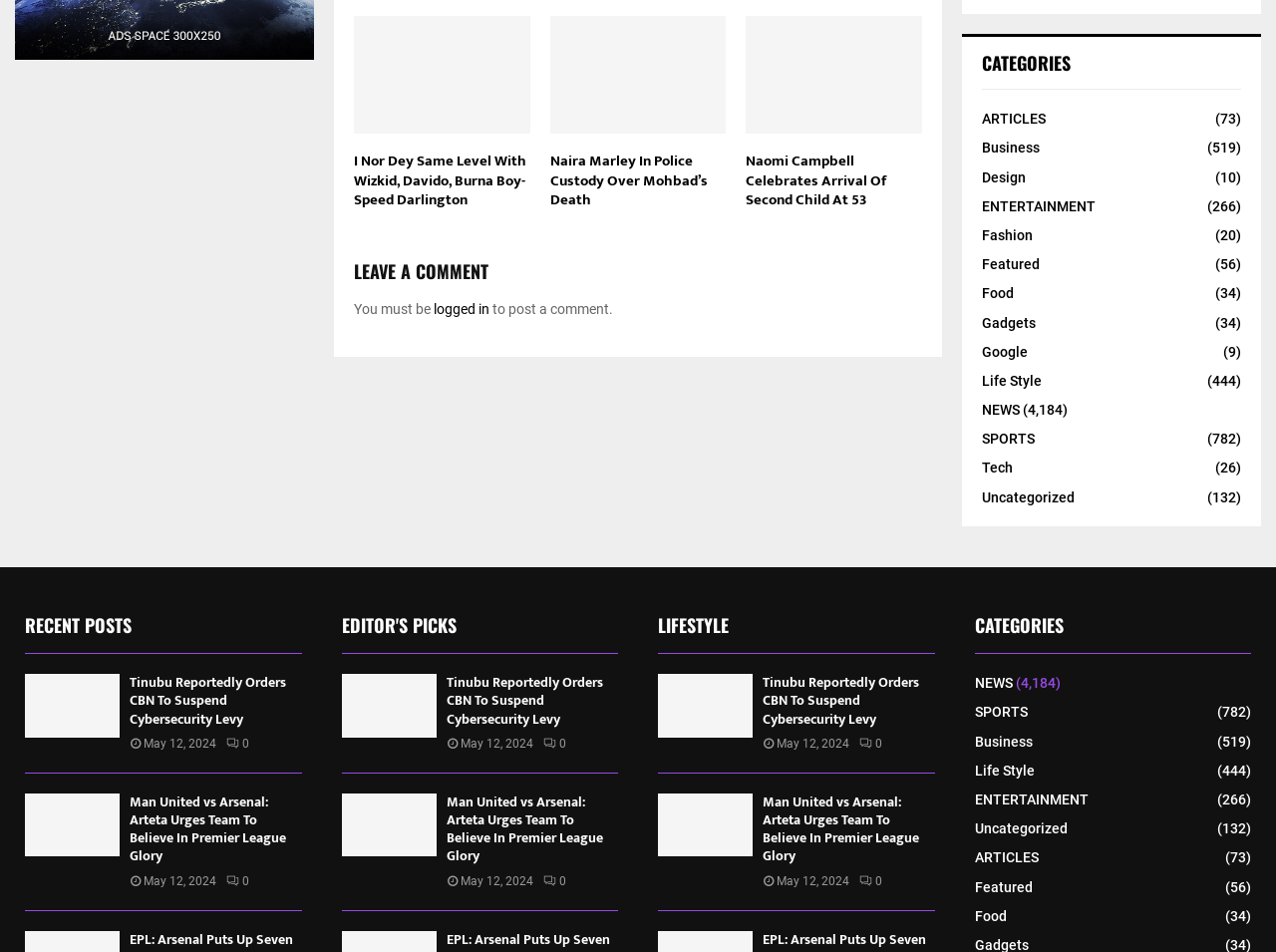Are there any featured articles on this webpage?
Please look at the screenshot and answer using one word or phrase.

Yes